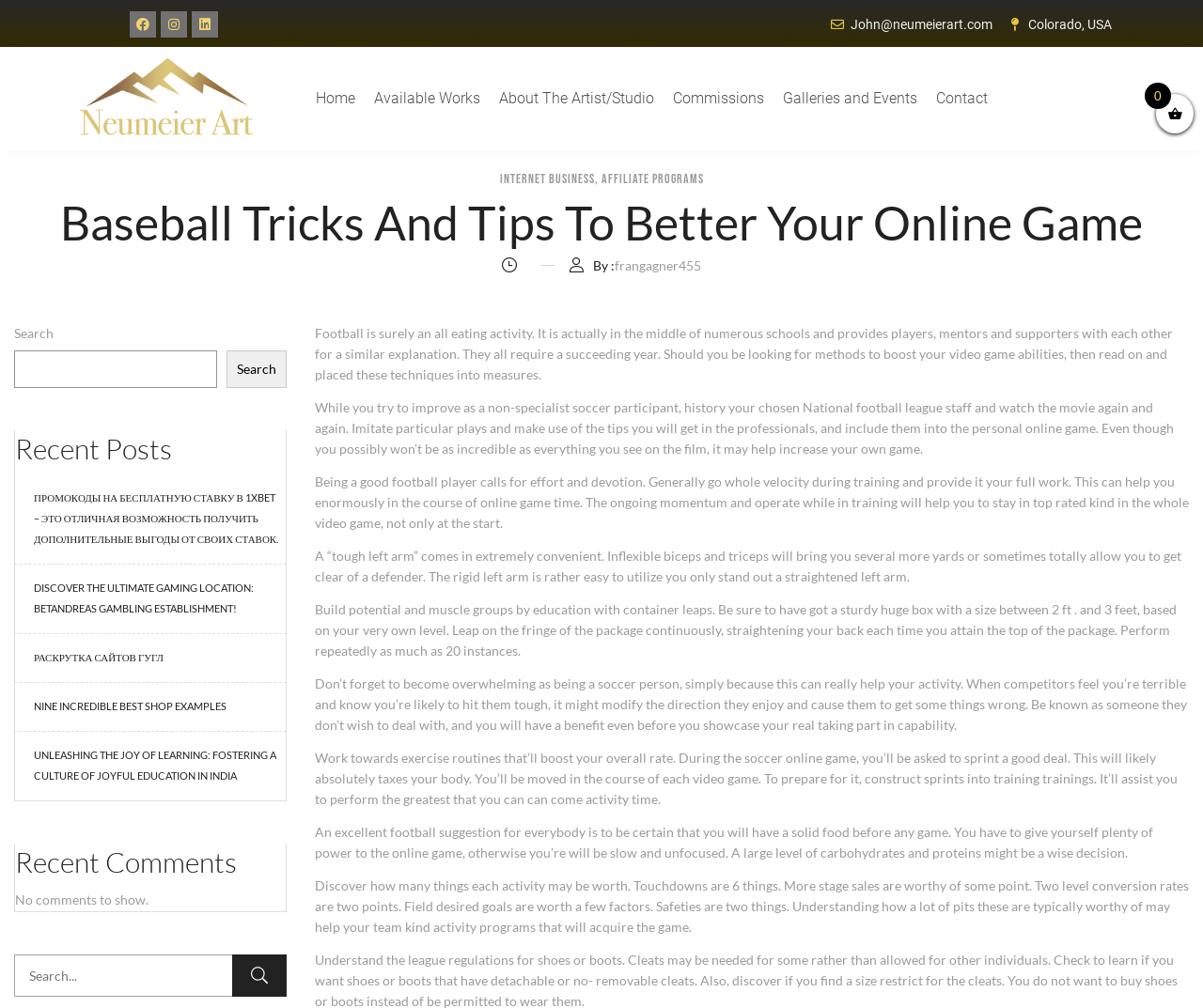Please specify the bounding box coordinates of the area that should be clicked to accomplish the following instruction: "Call the phone number for immediate assistance". The coordinates should consist of four float numbers between 0 and 1, i.e., [left, top, right, bottom].

None